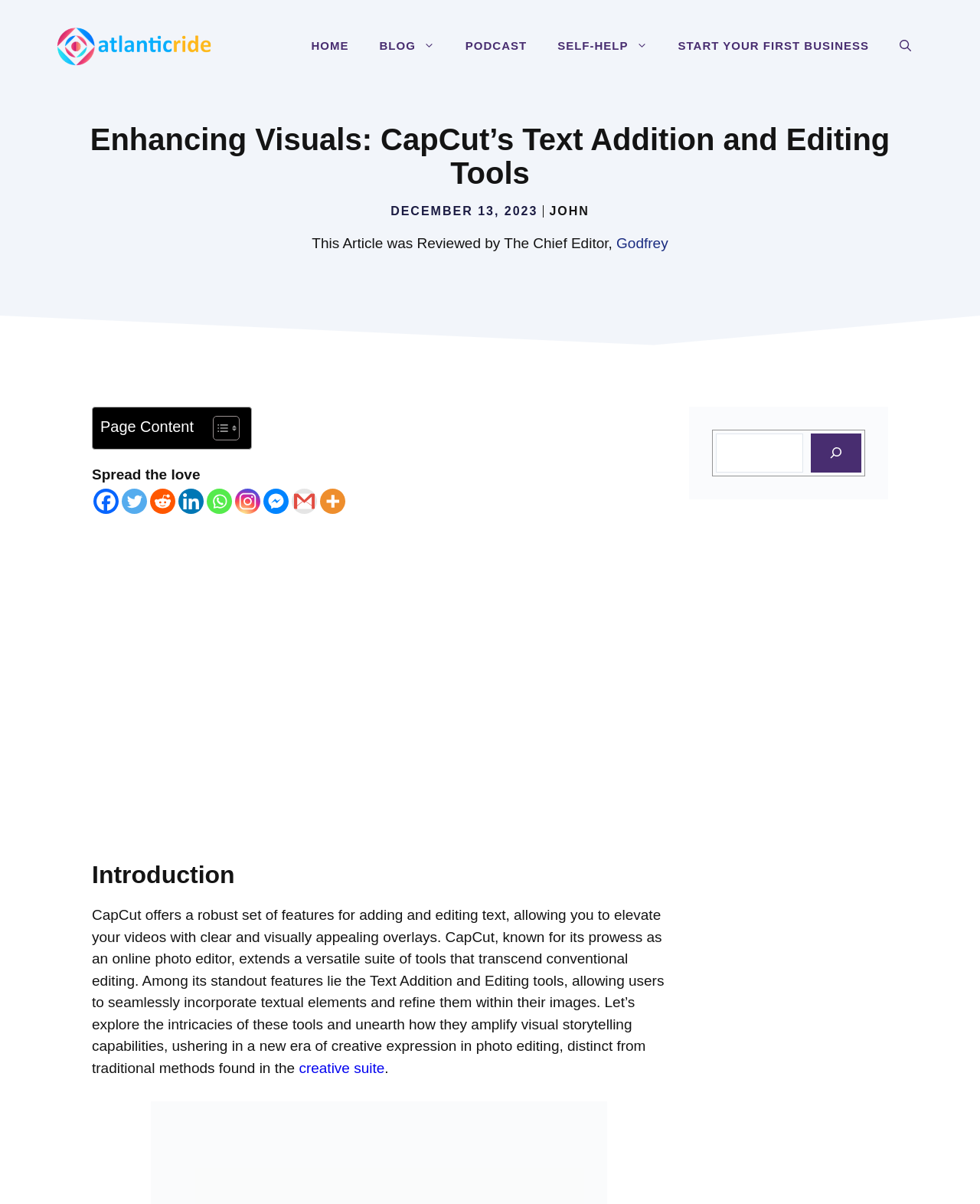Specify the bounding box coordinates of the area to click in order to follow the given instruction: "Click on the 'Facebook' link."

[0.095, 0.406, 0.121, 0.427]